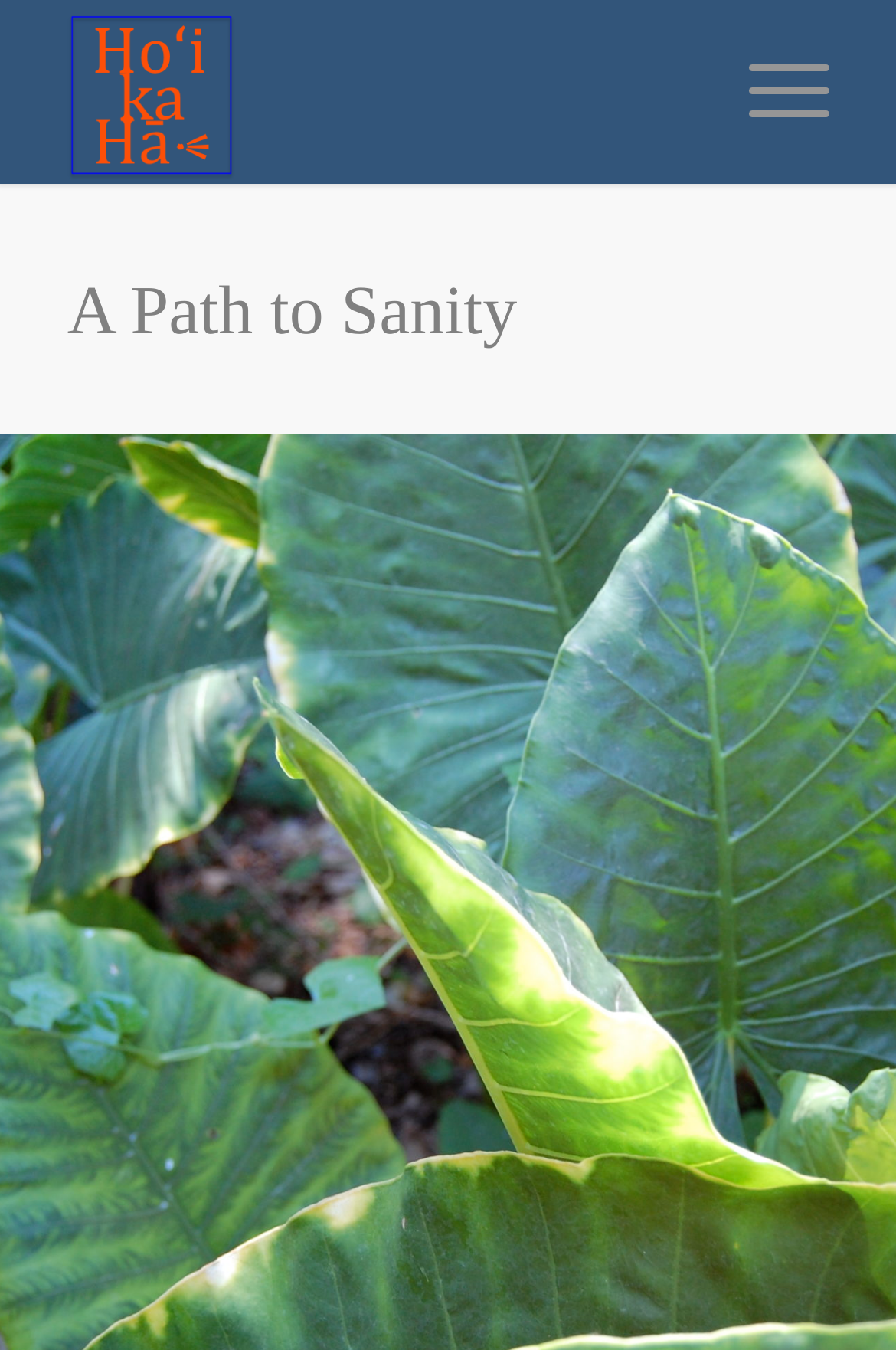Please identify the webpage's heading and generate its text content.

A Path to Sanity